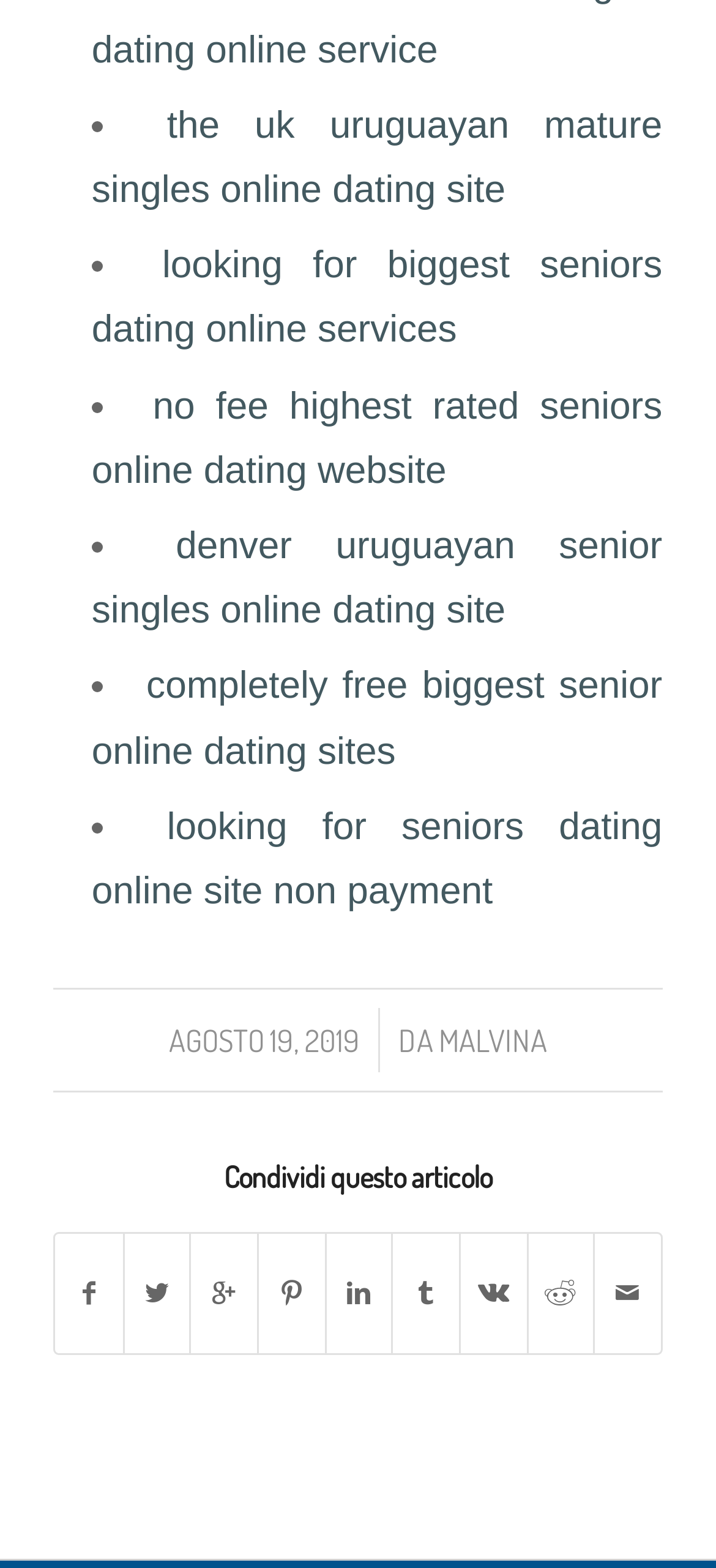Answer this question using a single word or a brief phrase:
What is the text of the heading element?

Condividi questo articolo